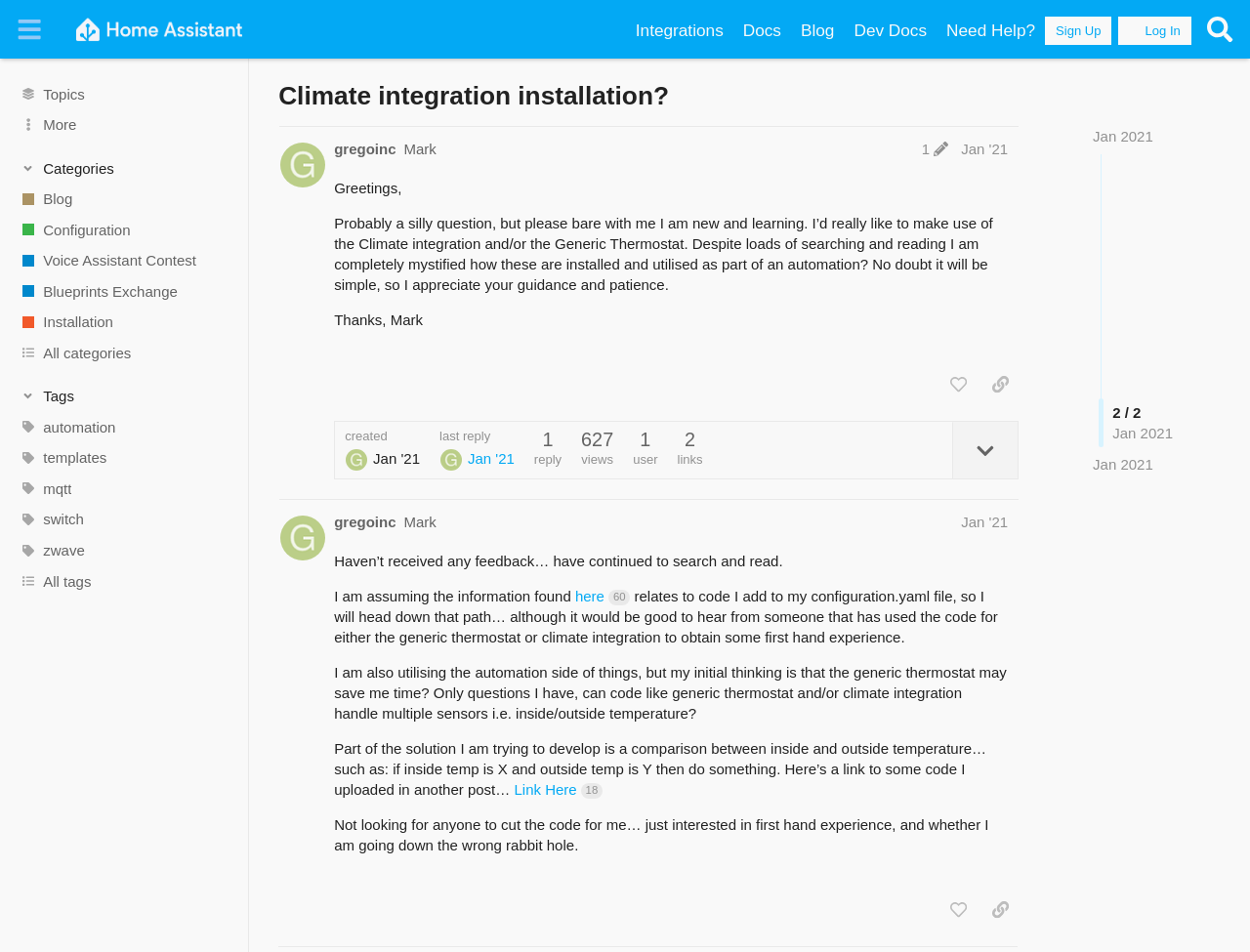Determine the bounding box coordinates of the region I should click to achieve the following instruction: "Expand the topic details". Ensure the bounding box coordinates are four float numbers between 0 and 1, i.e., [left, top, right, bottom].

[0.762, 0.443, 0.814, 0.503]